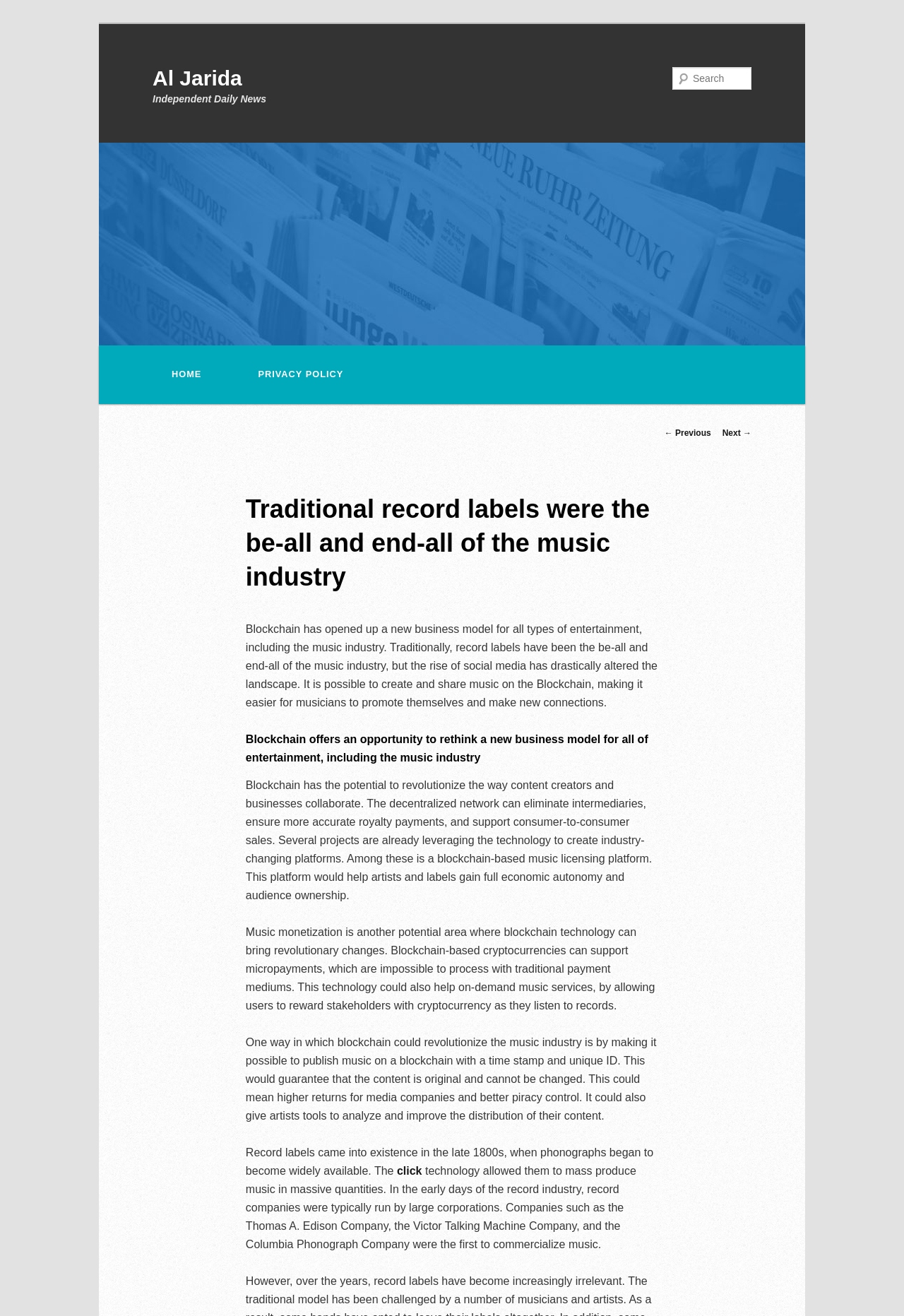Based on the element description "Next →", predict the bounding box coordinates of the UI element.

[0.799, 0.325, 0.831, 0.333]